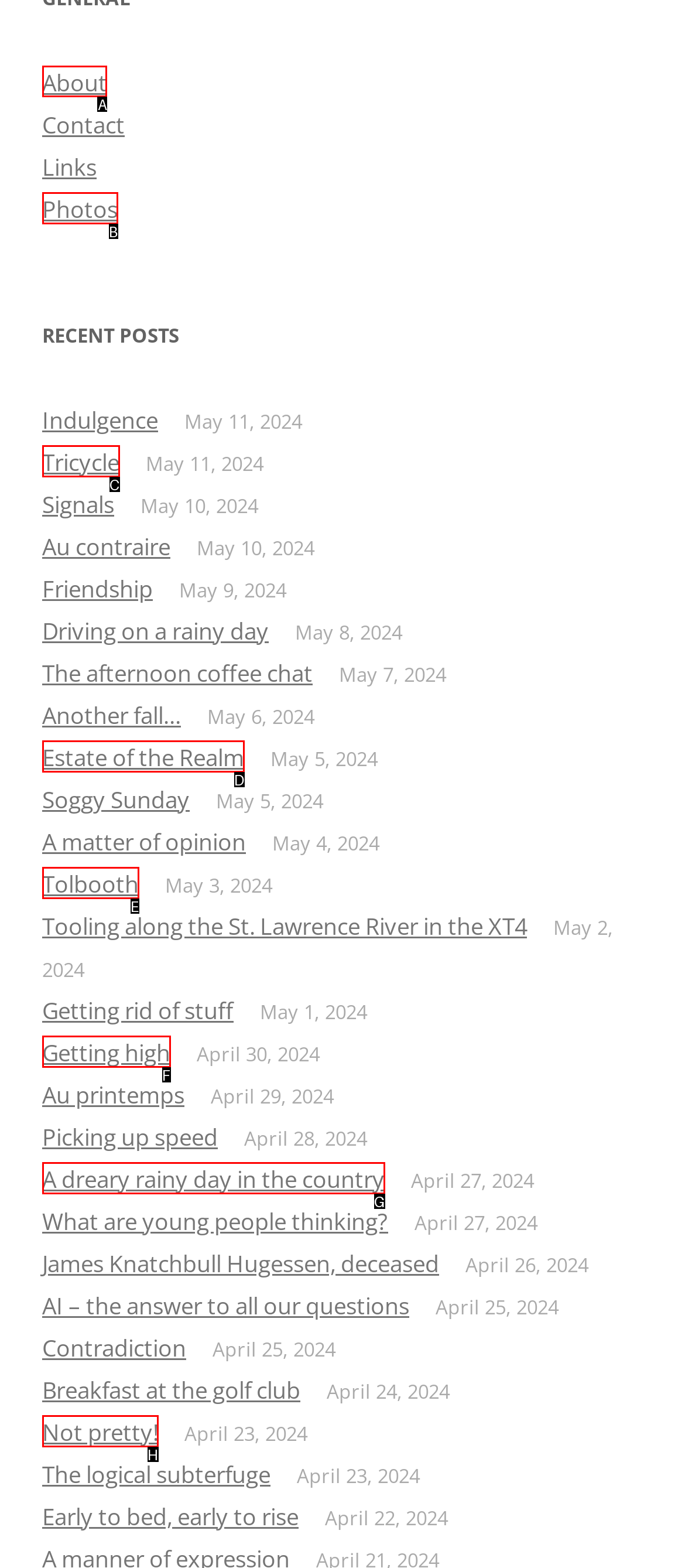Which lettered option should I select to achieve the task: Click on the 'About' link according to the highlighted elements in the screenshot?

A